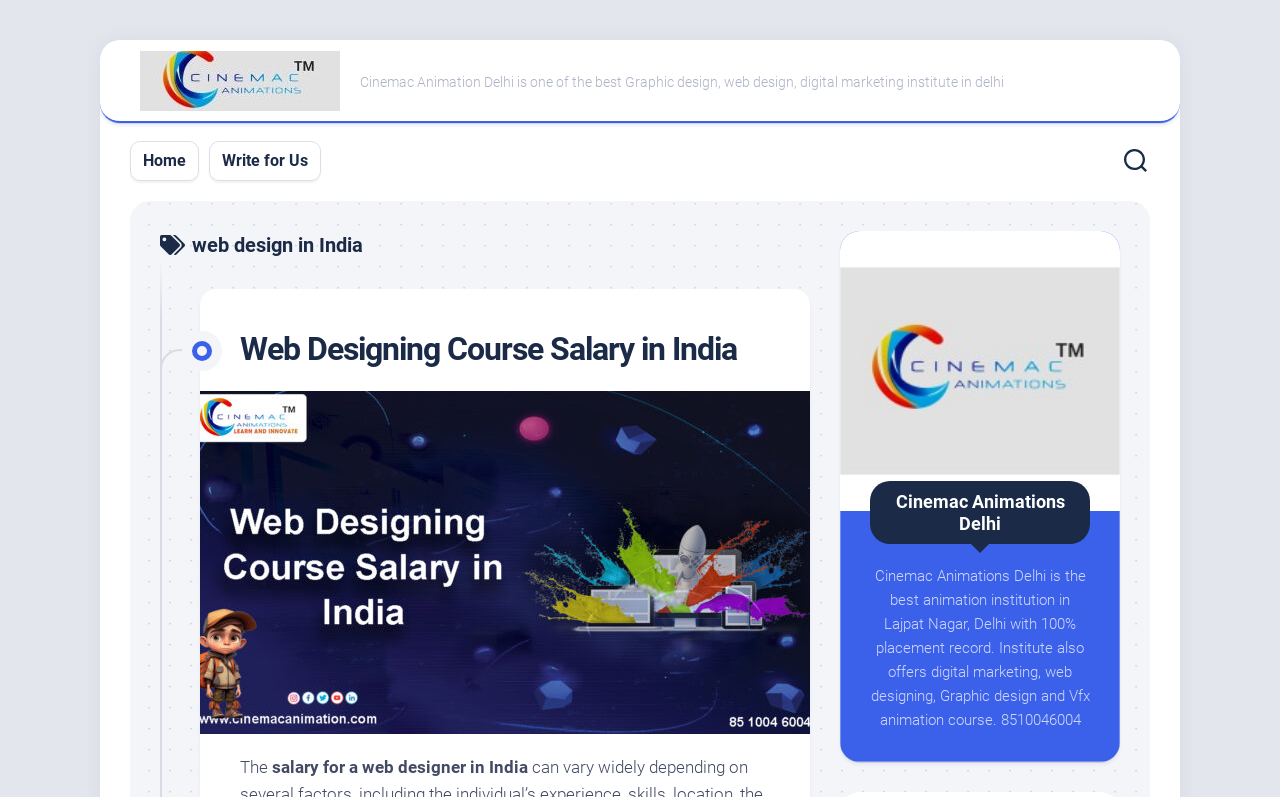Respond concisely with one word or phrase to the following query:
What is the contact number of Cinemac Animations Delhi?

8510046004